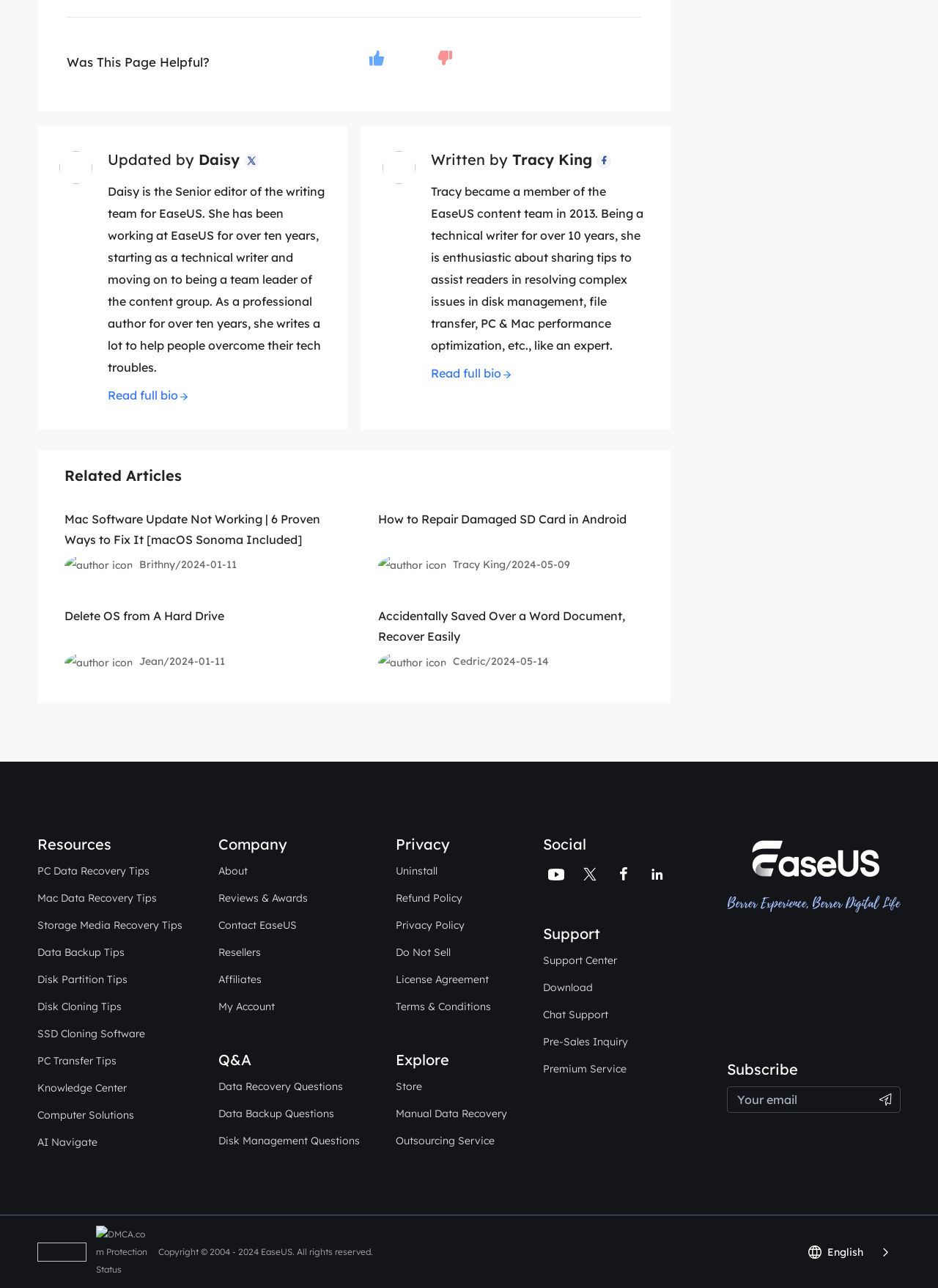Please find the bounding box coordinates of the clickable region needed to complete the following instruction: "Click on the 'About' link to learn more about the company". The bounding box coordinates must consist of four float numbers between 0 and 1, i.e., [left, top, right, bottom].

[0.233, 0.669, 0.264, 0.683]